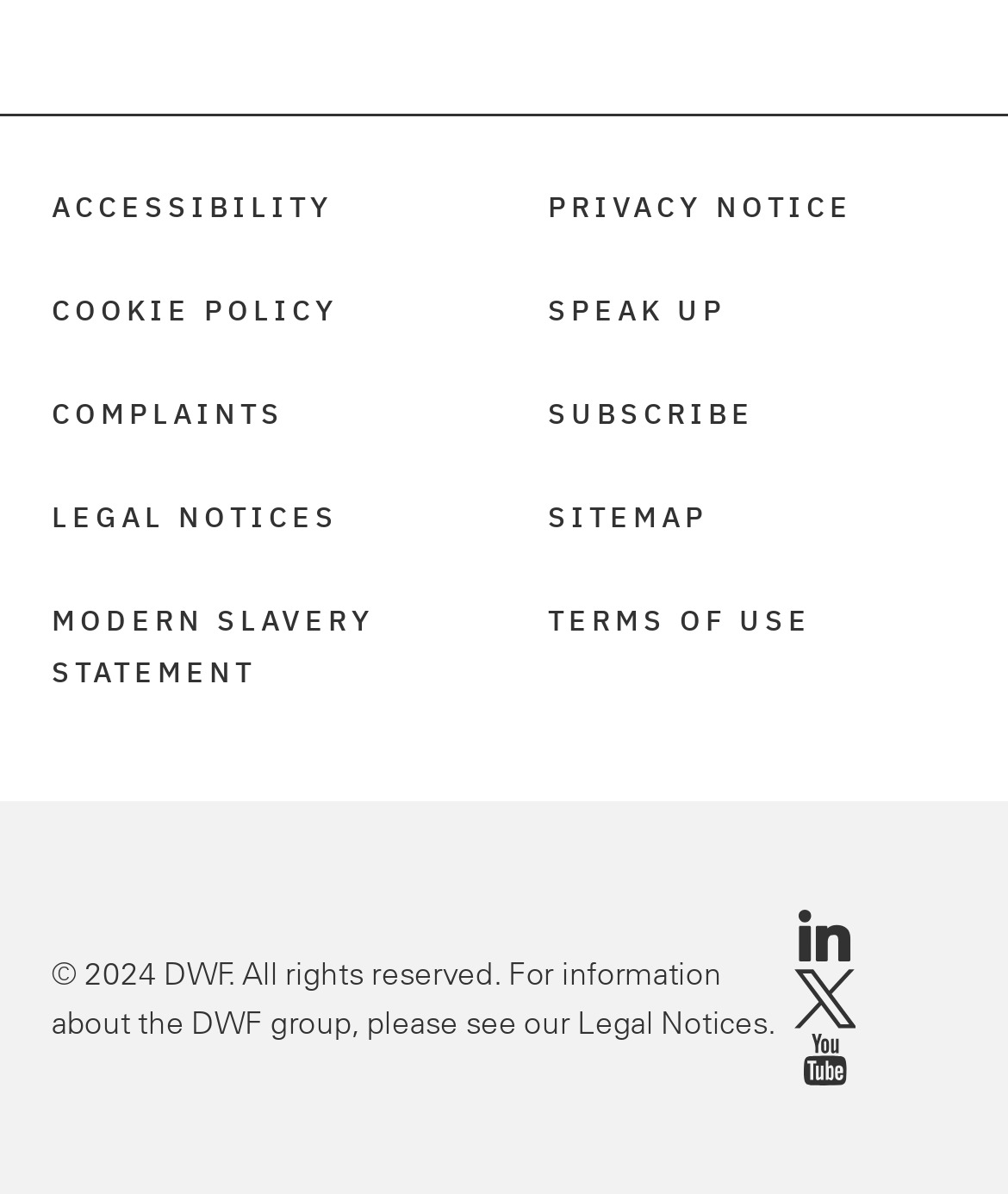What is the text next to the 'SPEAK UP' link?
Answer the question in as much detail as possible.

There is no text next to the 'SPEAK UP' link, it is a standalone link in the second column.